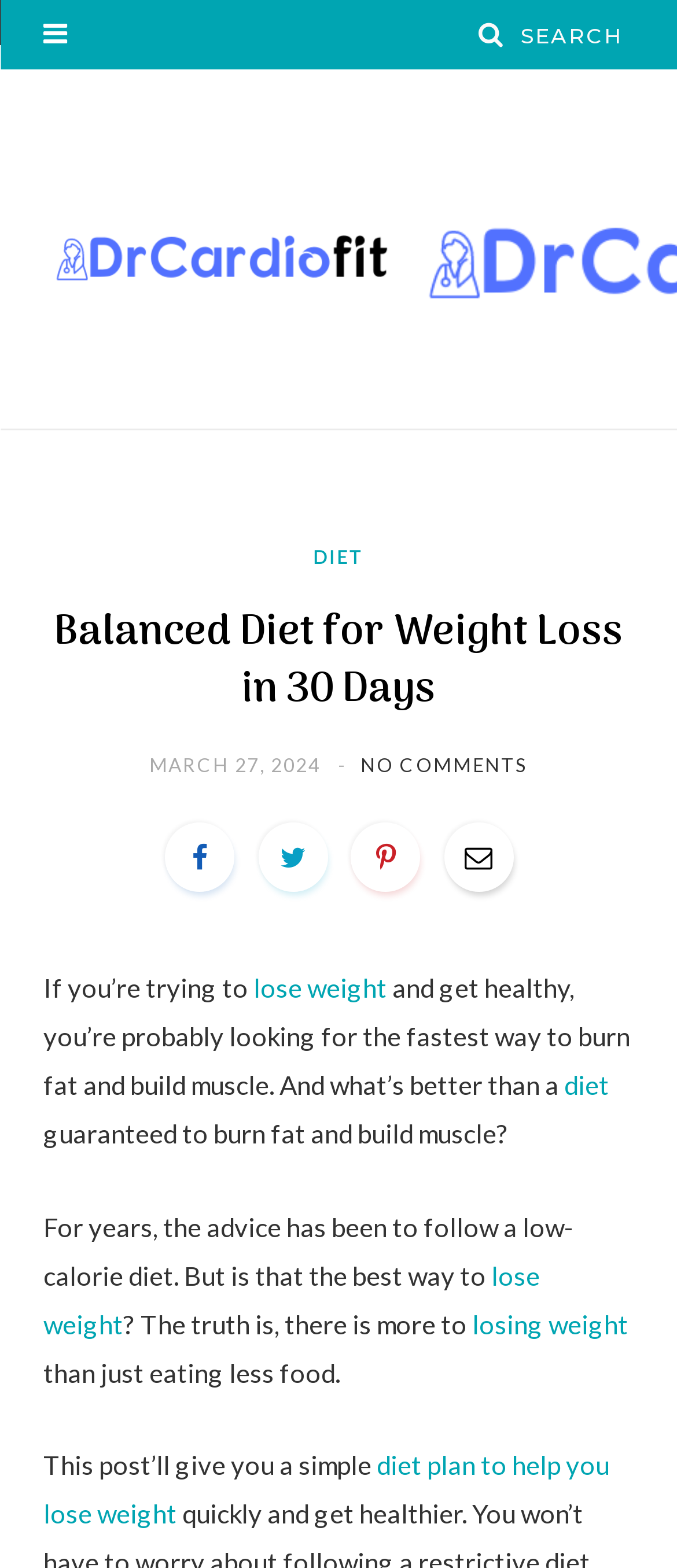From the webpage screenshot, predict the bounding box of the UI element that matches this description: "March 27, 2024".

[0.22, 0.48, 0.481, 0.494]